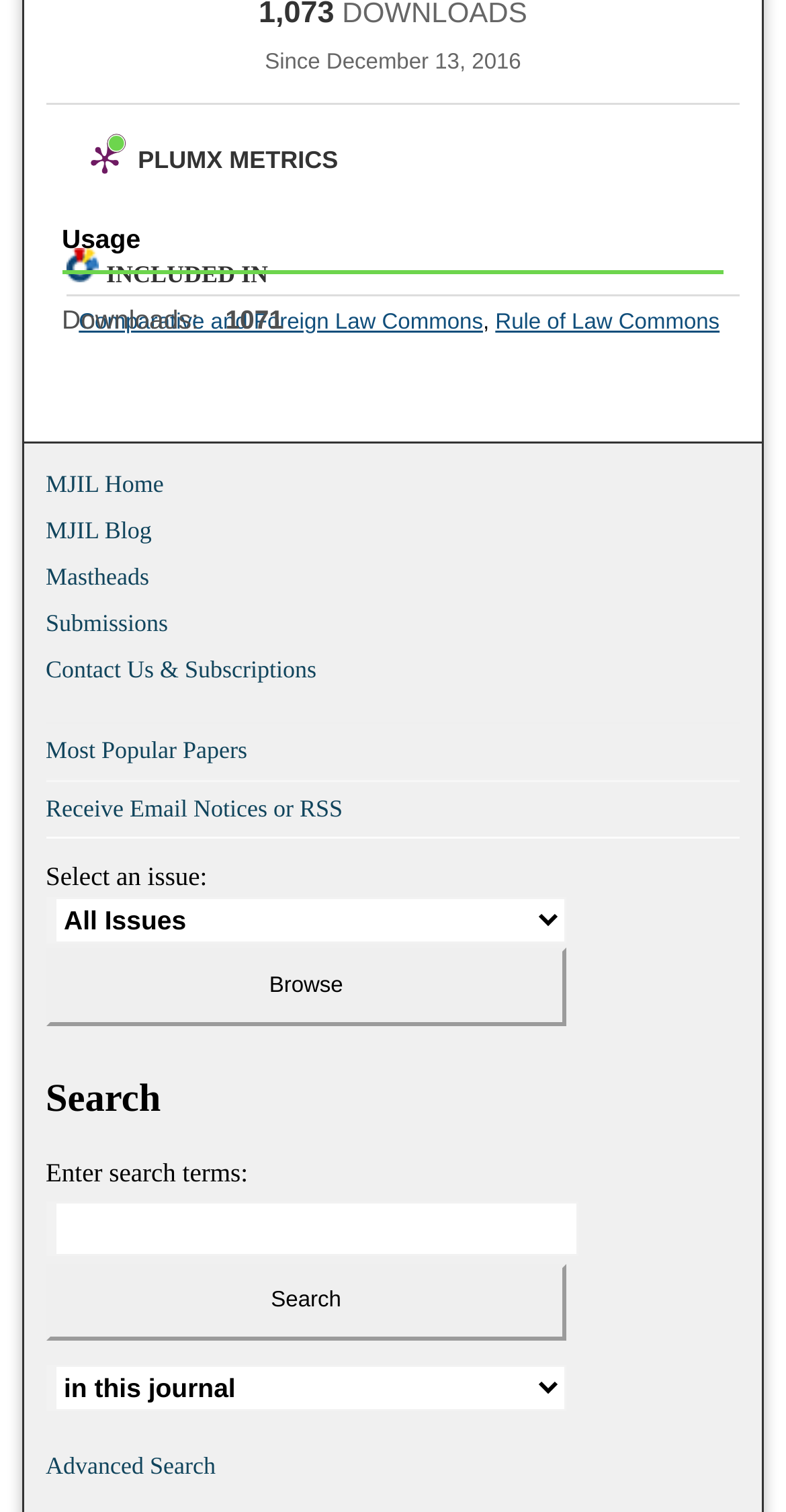Please specify the bounding box coordinates of the area that should be clicked to accomplish the following instruction: "Search for papers". The coordinates should consist of four float numbers between 0 and 1, i.e., [left, top, right, bottom].

[0.058, 0.81, 0.721, 0.861]